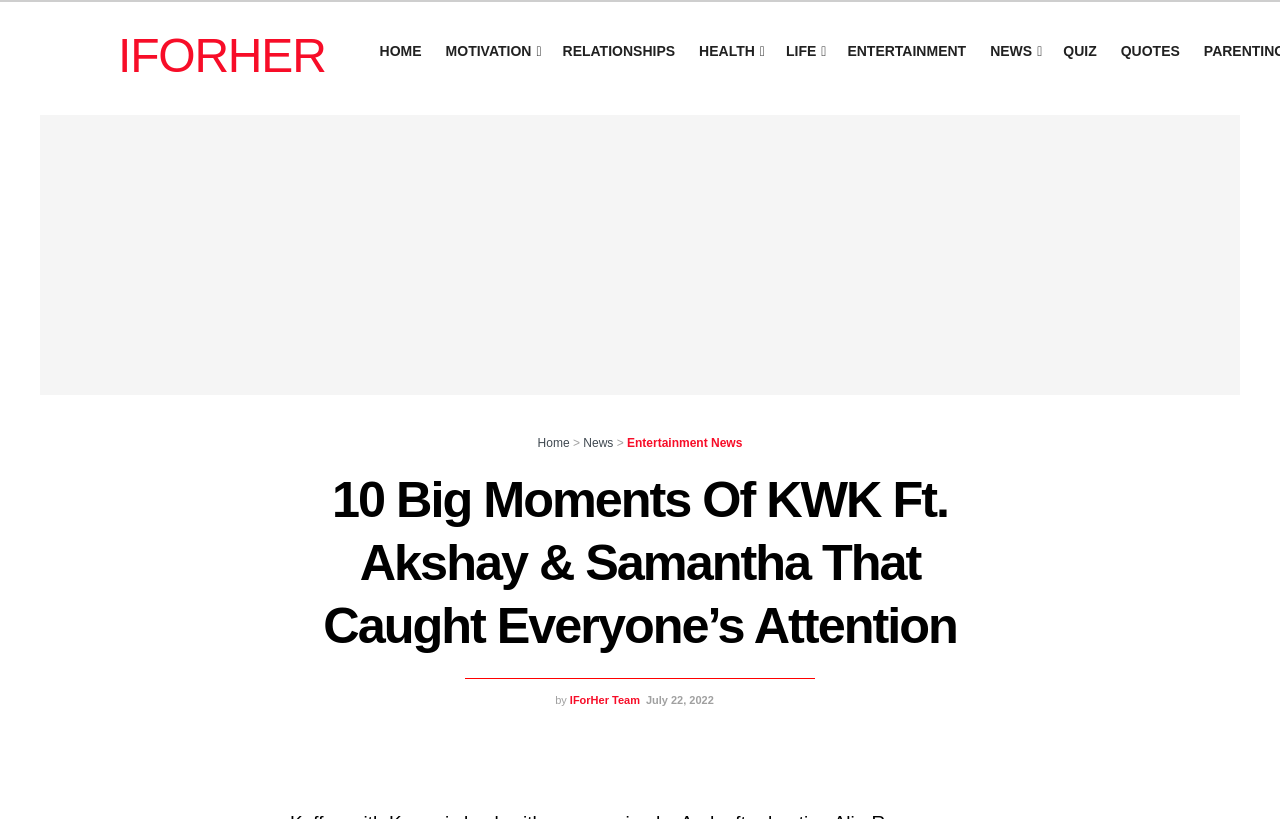When was the article published?
Using the visual information, respond with a single word or phrase.

July 22, 2022